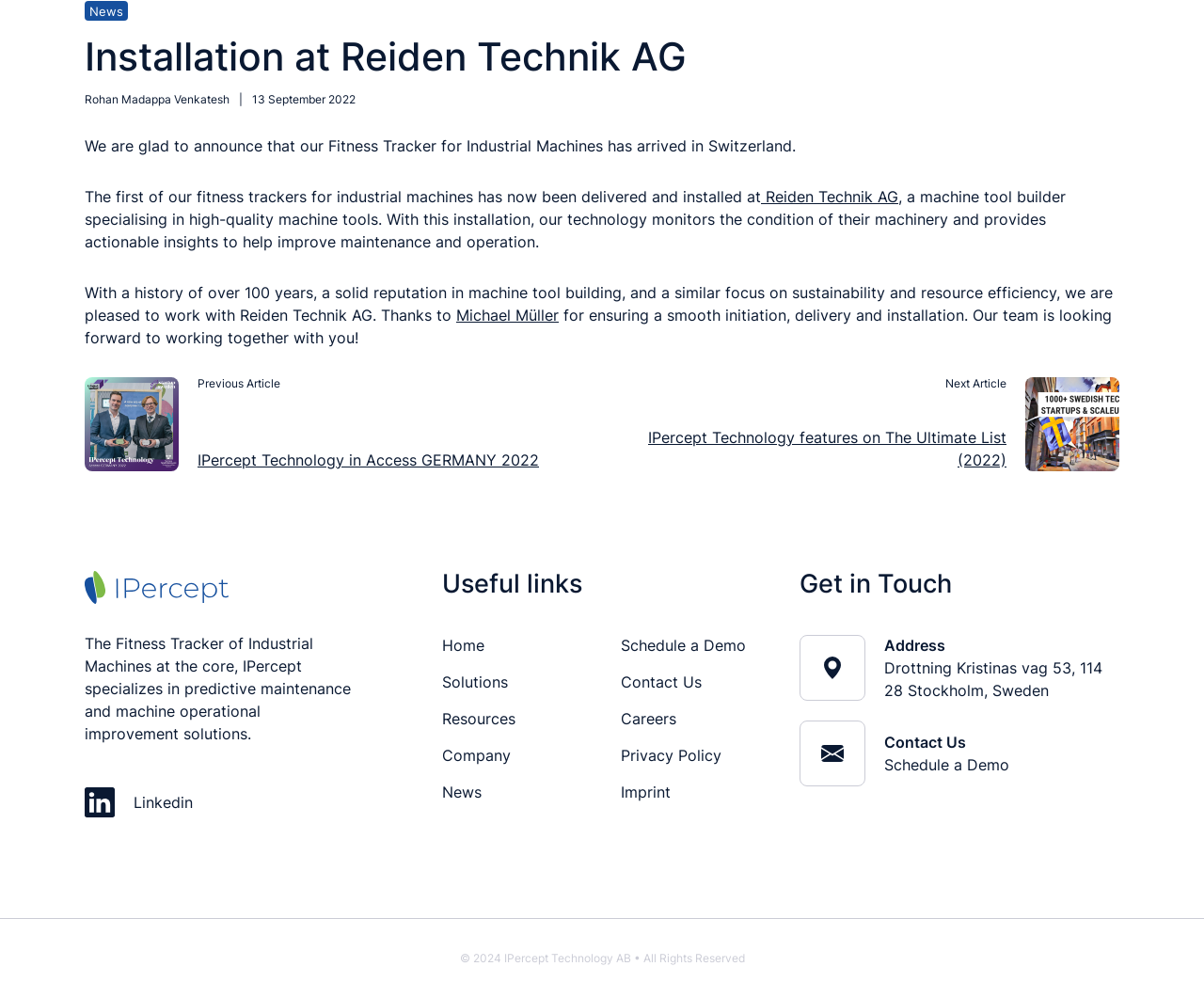Please identify the bounding box coordinates of the region to click in order to complete the task: "Check out IPercept Technology on LinkedIn". The coordinates must be four float numbers between 0 and 1, specified as [left, top, right, bottom].

[0.07, 0.789, 0.336, 0.819]